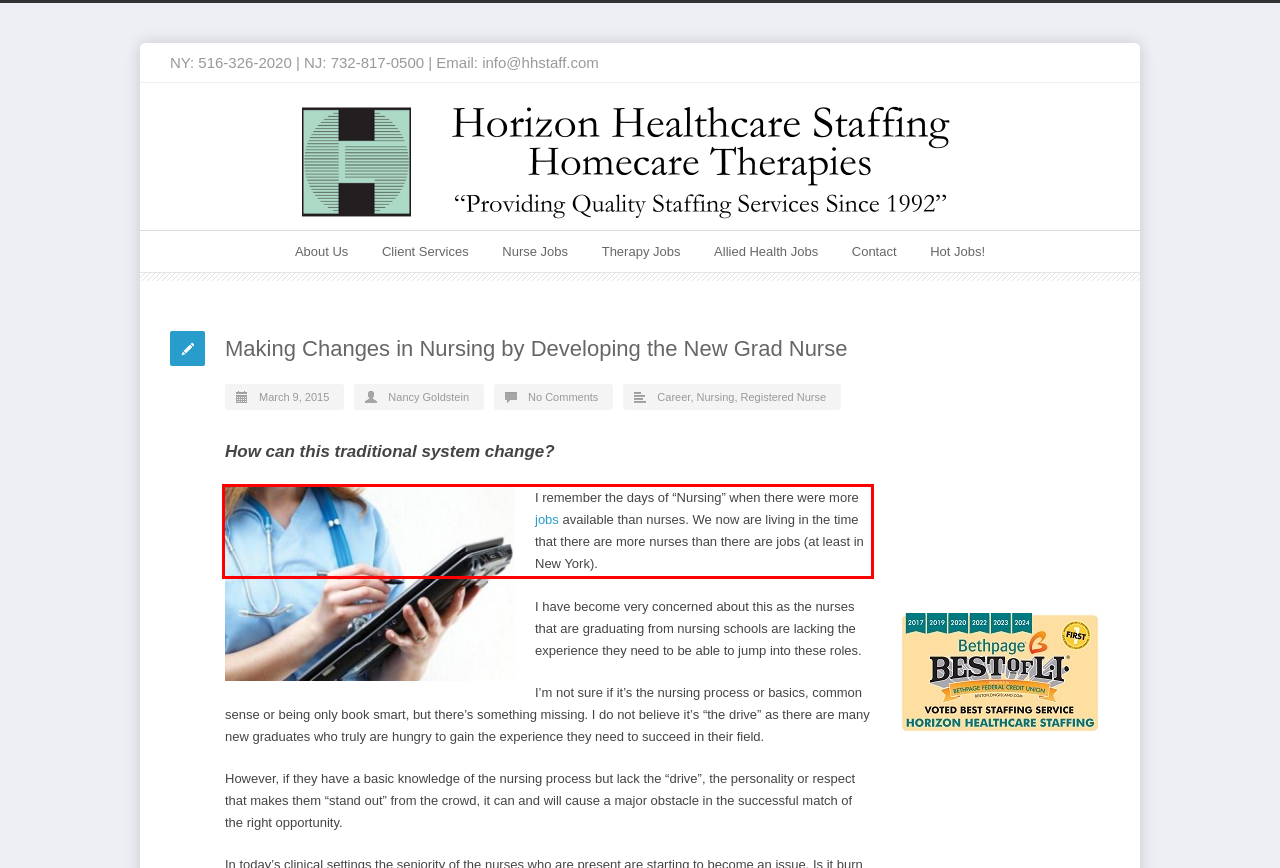You are given a webpage screenshot with a red bounding box around a UI element. Extract and generate the text inside this red bounding box.

I remember the days of “Nursing” when there were more jobs available than nurses. We now are living in the time that there are more nurses than there are jobs (at least in New York).